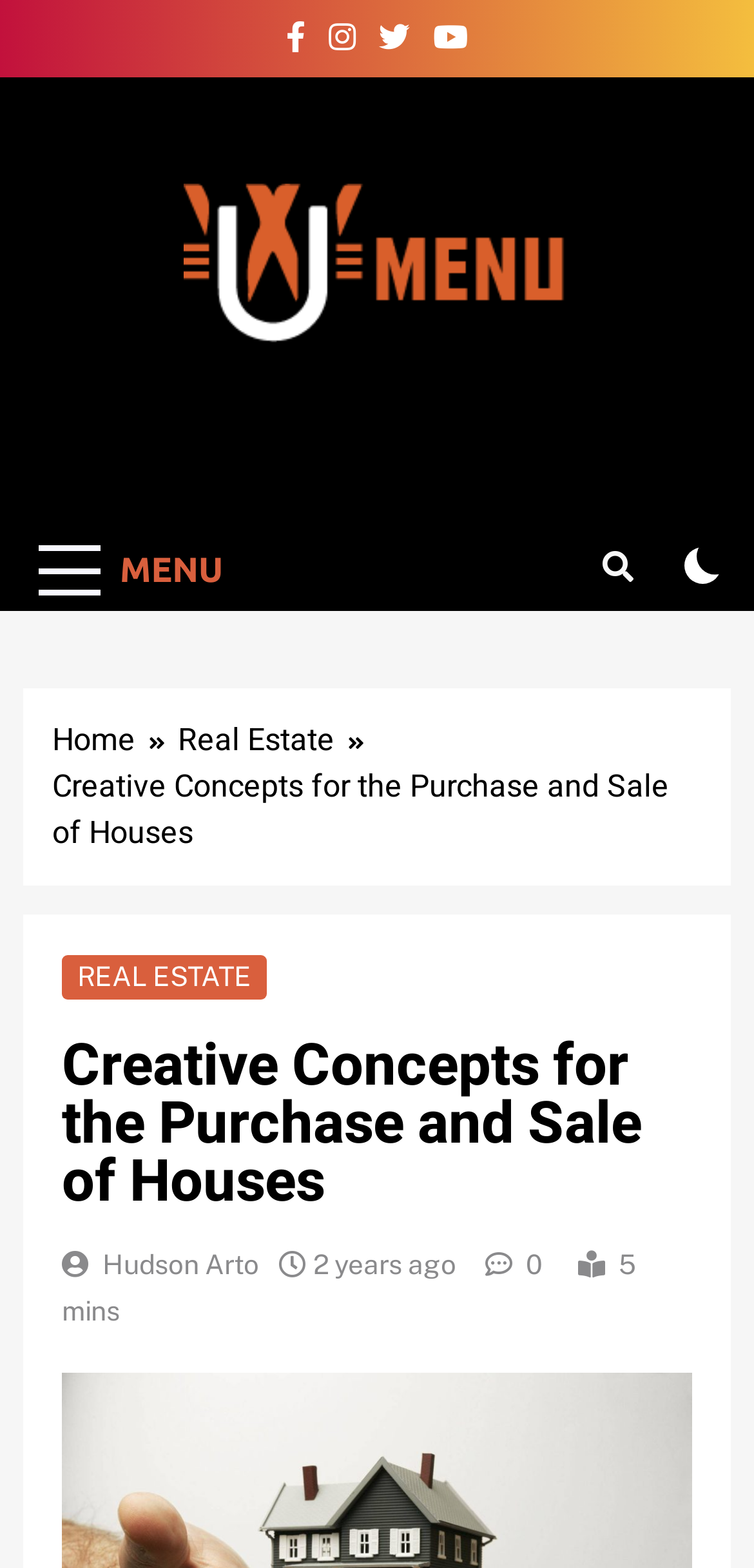Provide a thorough description of this webpage.

The webpage is about Creative Concepts for the Purchase and Sale of Houses, with a focus on real estate. At the top left, there are four social media links represented by icons. To the right of these icons, the text "Uw Menu" is displayed, accompanied by an image. Below this, there is a link to "Uw Menu" again, followed by a static text that reads "Get to know some vital skills here".

On the top right, there are three buttons: a "MENU" button, a button with a search icon, and an unchecked checkbox. Below these buttons, a navigation section labeled "Breadcrumbs" displays a hierarchical path, starting with "Home" and followed by "Real Estate". The current page title, "Creative Concepts for the Purchase and Sale of Houses", is displayed below the breadcrumbs.

The main content of the page is divided into sections. The first section has a heading with the same title as the page, followed by a link to "REAL ESTATE". Below this, there is a link to "Hudson Arto" and another link to a timestamp "2 years ago", which also displays the time elapsed since the event. Finally, there is a static text that reads "5 mins".